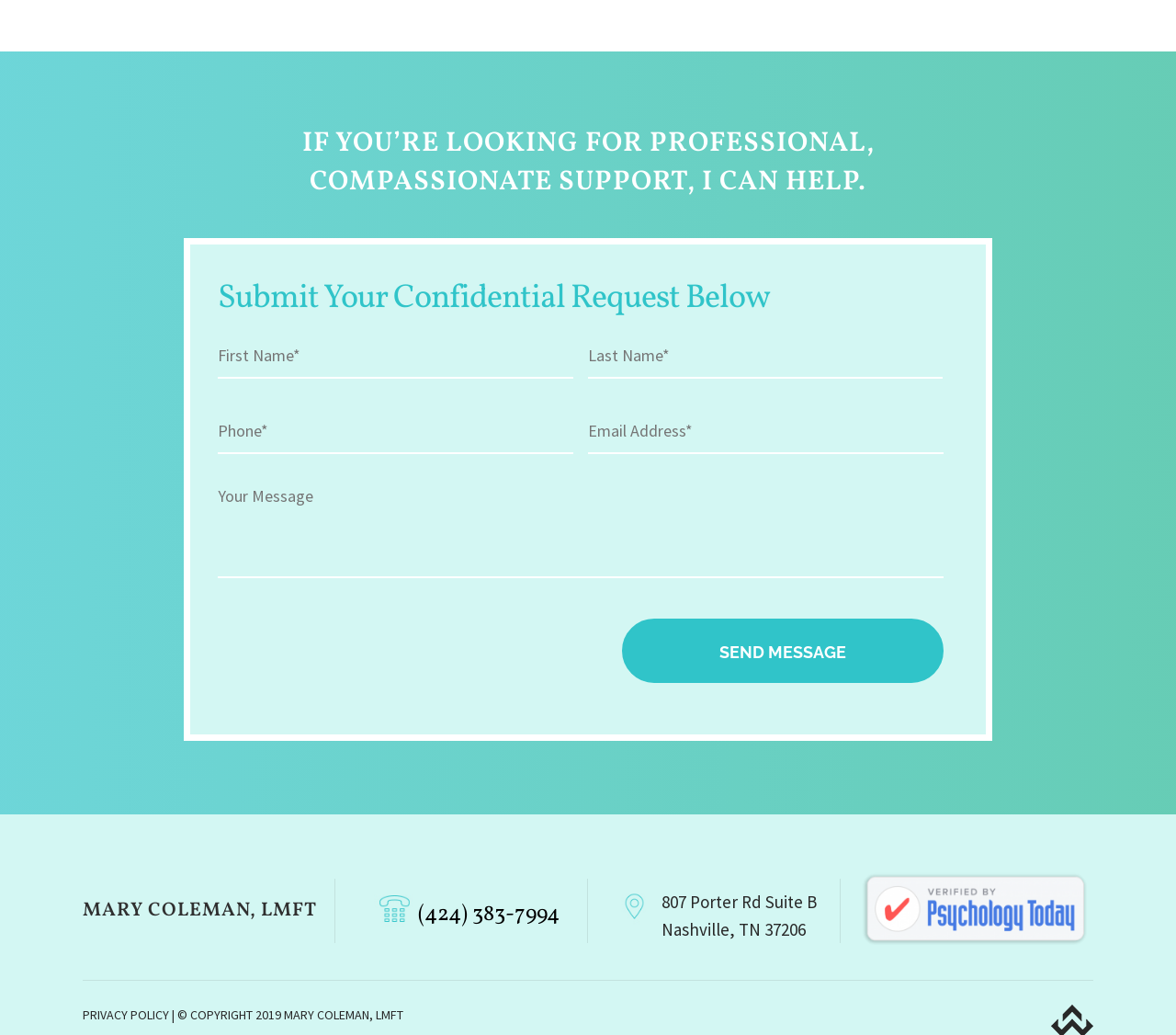What is the address of Mary Coleman's office?
Your answer should be a single word or phrase derived from the screenshot.

807 Porter Rd Suite B, Nashville, TN 37206